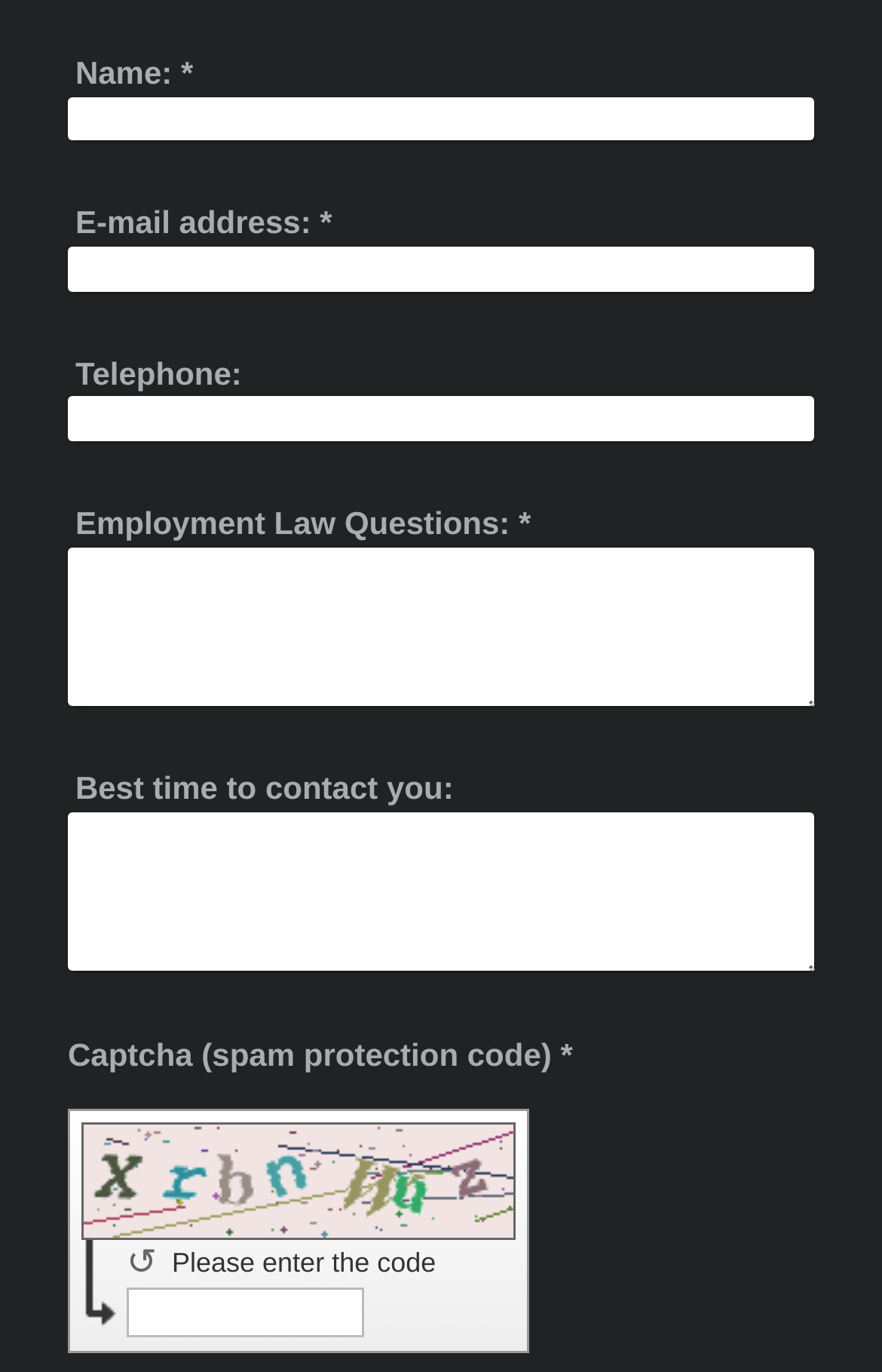What is the purpose of the image in the form?
Using the information from the image, provide a comprehensive answer to the question.

The purpose of the image in the form is to provide a Captcha, which is a spam protection code, to ensure that the form is being submitted by a human and not a bot.